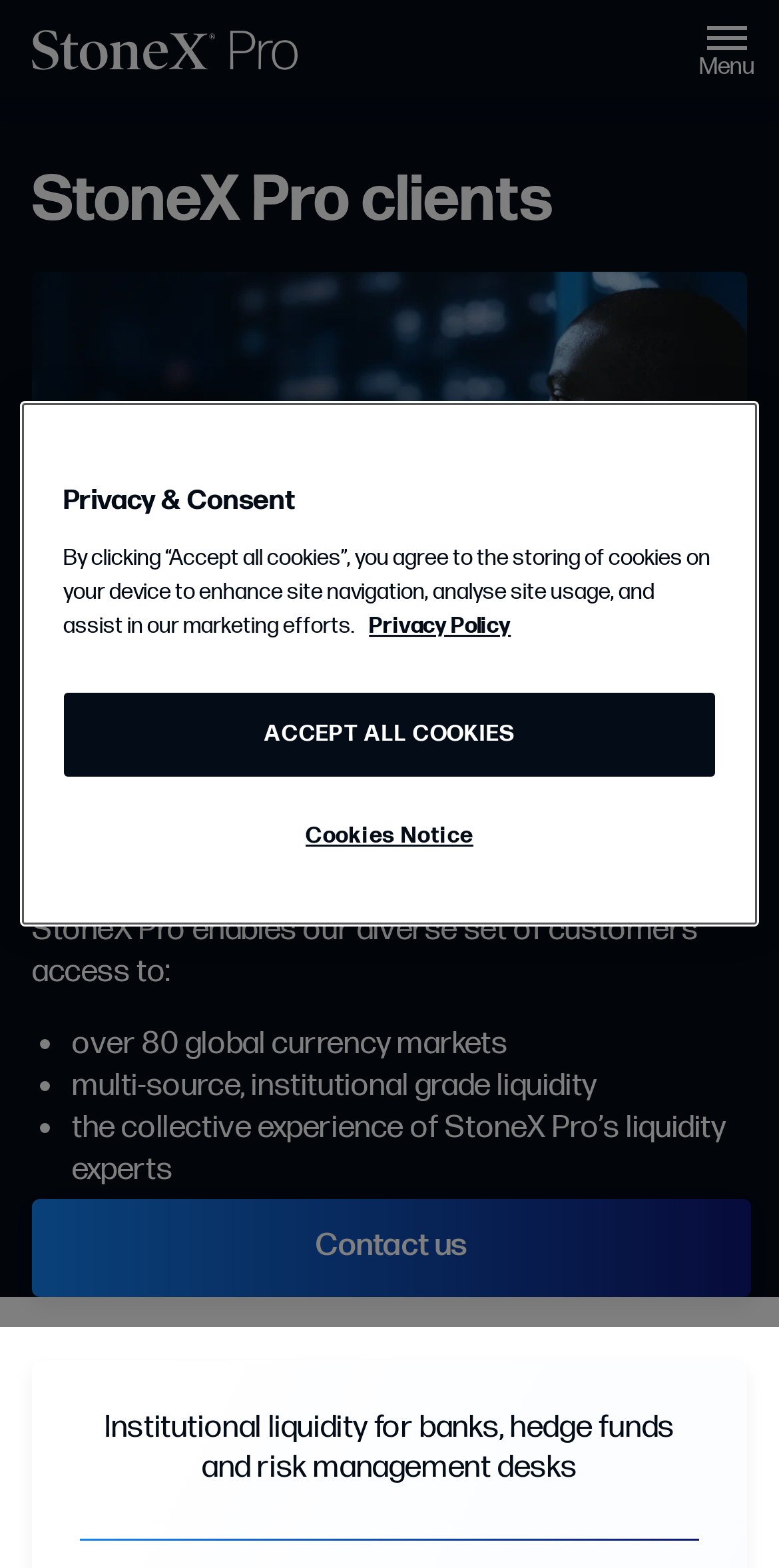What is the benefit of using StoneX Pro?
Give a detailed and exhaustive answer to the question.

According to the webpage, StoneX Pro enables its clients to access institutional liquidity, which is one of the benefits of using their service, as mentioned in the bullet points 'over 80 global currency markets', 'multi-source, institutional grade liquidity', and 'the collective experience of StoneX Pro’s liquidity experts'.